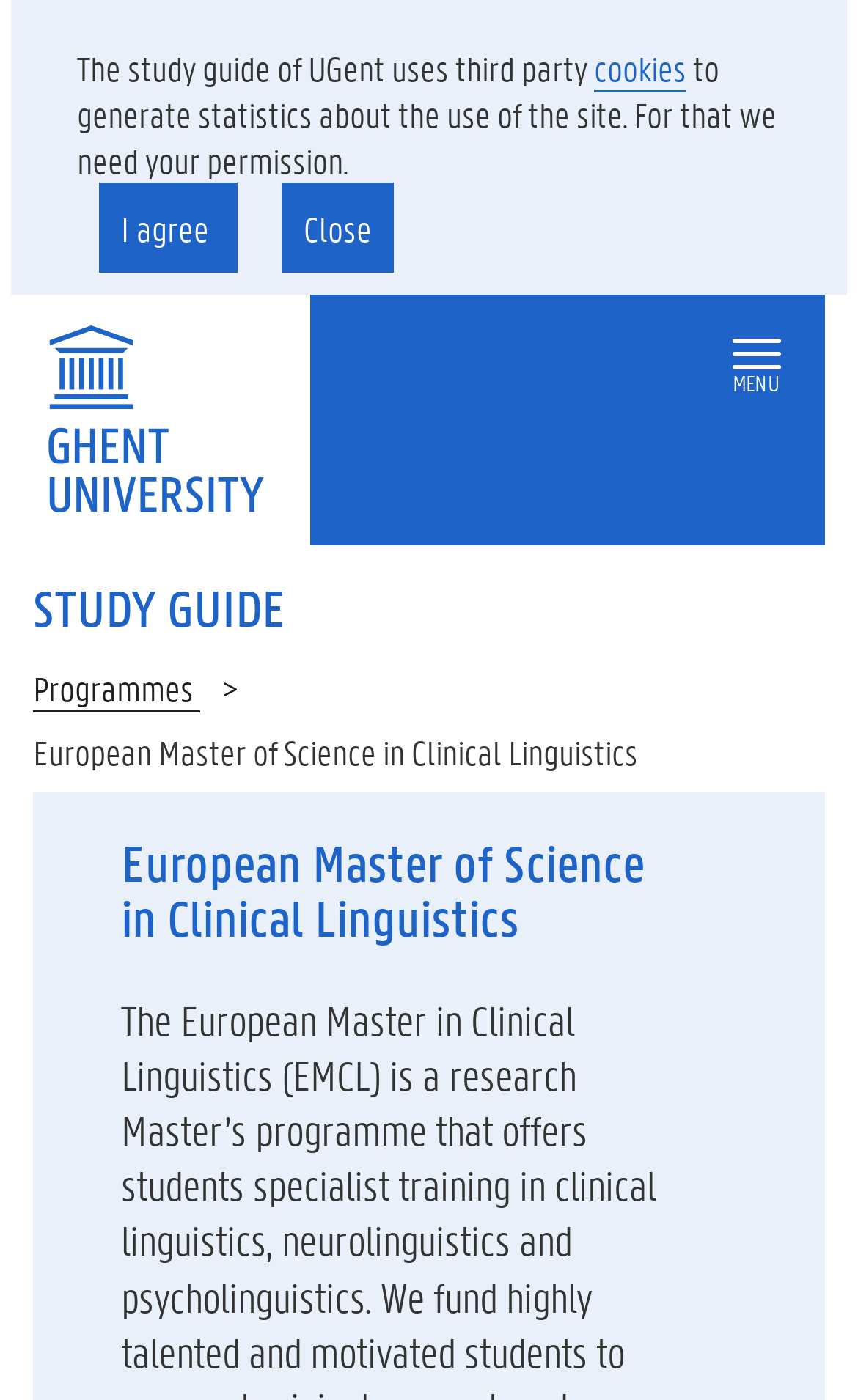Generate a comprehensive description of the webpage content.

The webpage is about Ghent University's European Master of Science in Clinical Linguistics program. At the top left corner, there is a logo of Universiteit Gent, accompanied by a link to the university's main page. Below the logo, there is a notification bar with a message about the use of cookies on the website, along with two links: "I agree" and "Close".

To the right of the notification bar, there is a button labeled "MENU" that controls a navigation bar. Above the navigation bar, there is a prominent link to the "STUDY GUIDE" section, which is also marked as a heading. Below the "STUDY GUIDE" link, there are several links to different programs, including "Programmes" and the specific program "European Master of Science in Clinical Linguistics", which is also marked as a heading.

The "European Master of Science in Clinical Linguistics" link is positioned near the top center of the page, indicating that it is a main topic of the webpage. Overall, the webpage appears to be a program information page, providing details about the European Master of Science in Clinical Linguistics program offered by Ghent University.